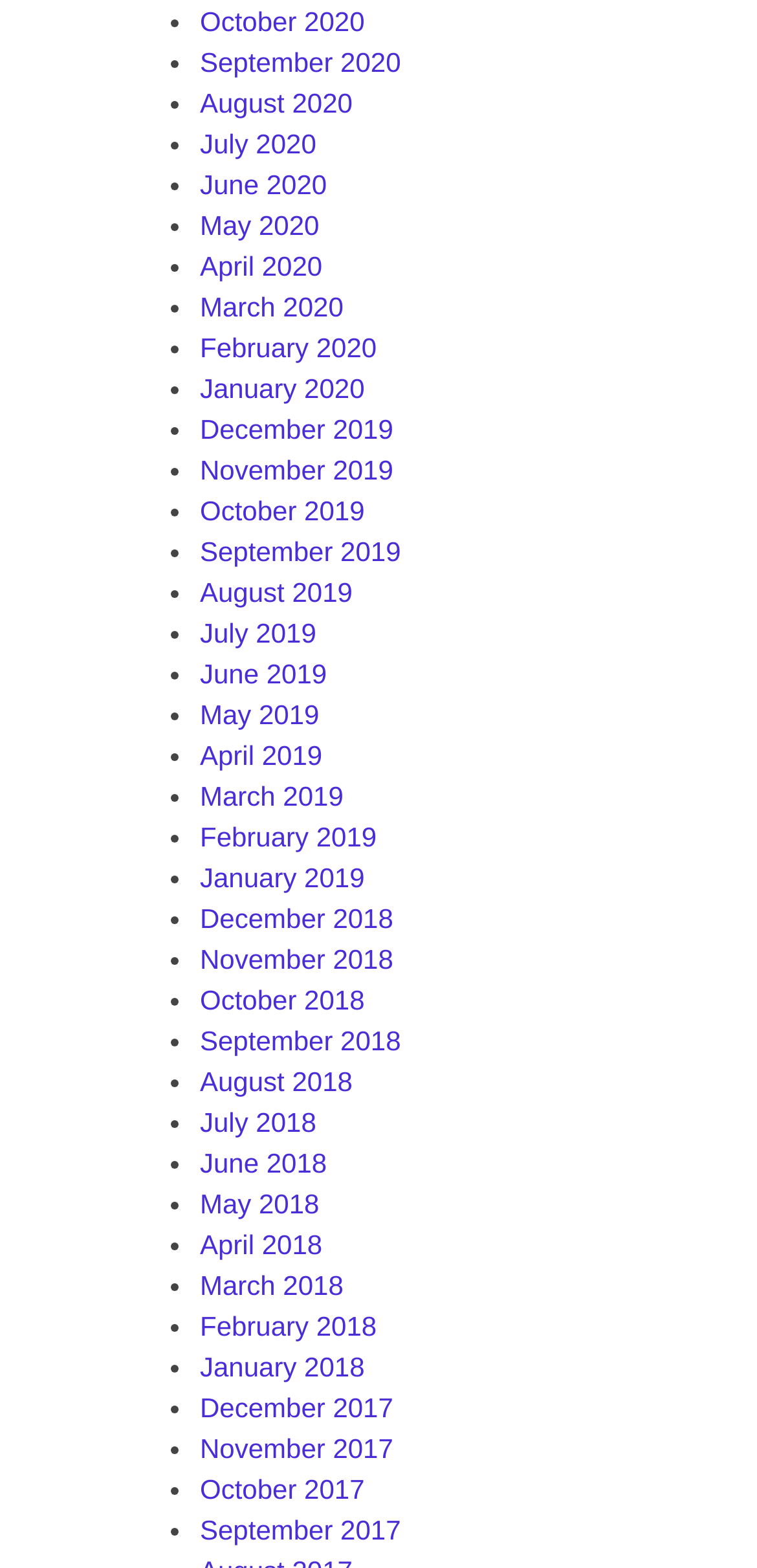Provide a one-word or brief phrase answer to the question:
What is the earliest month listed?

December 2017